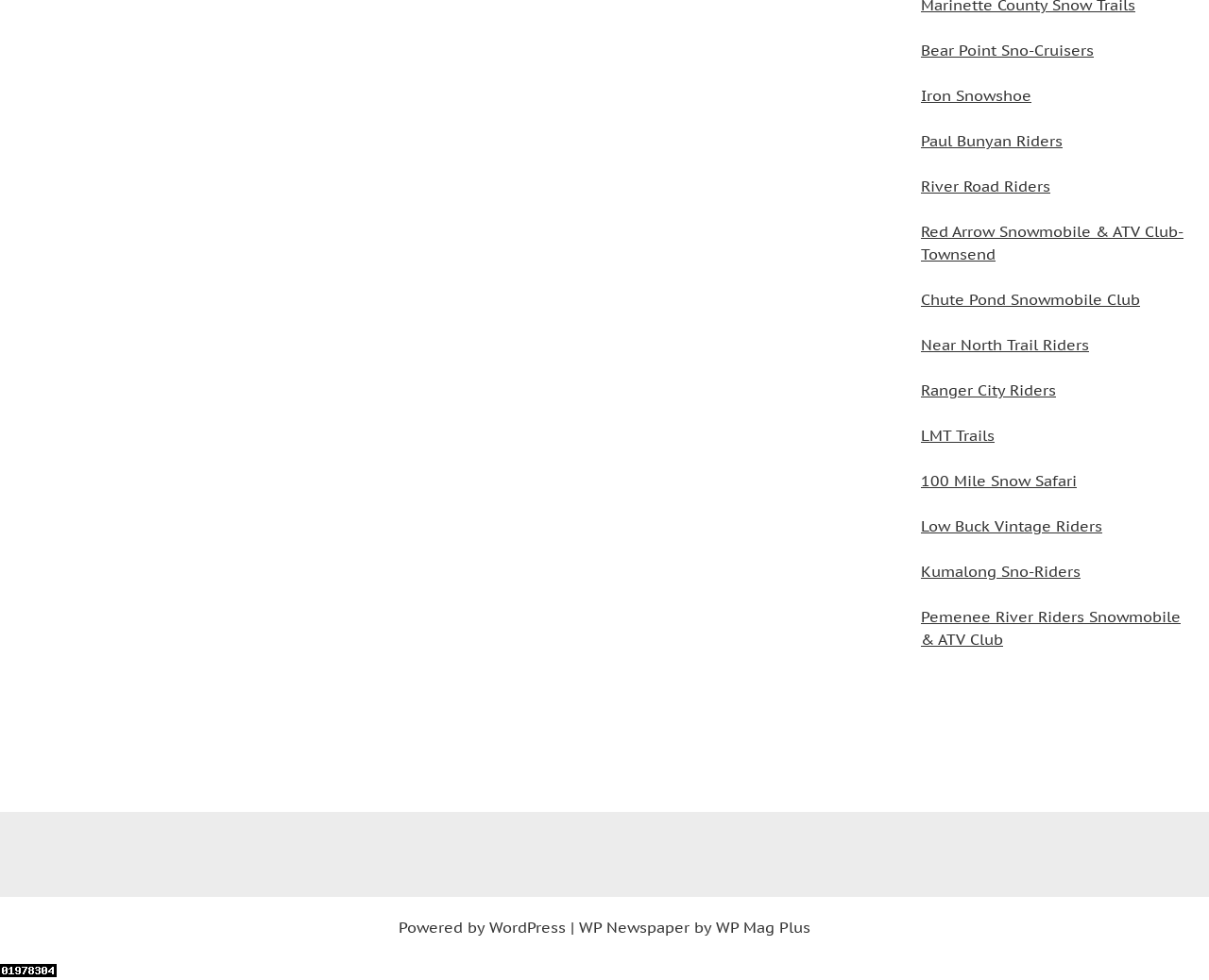Respond with a single word or phrase:
What is the name of the content management system used?

WordPress